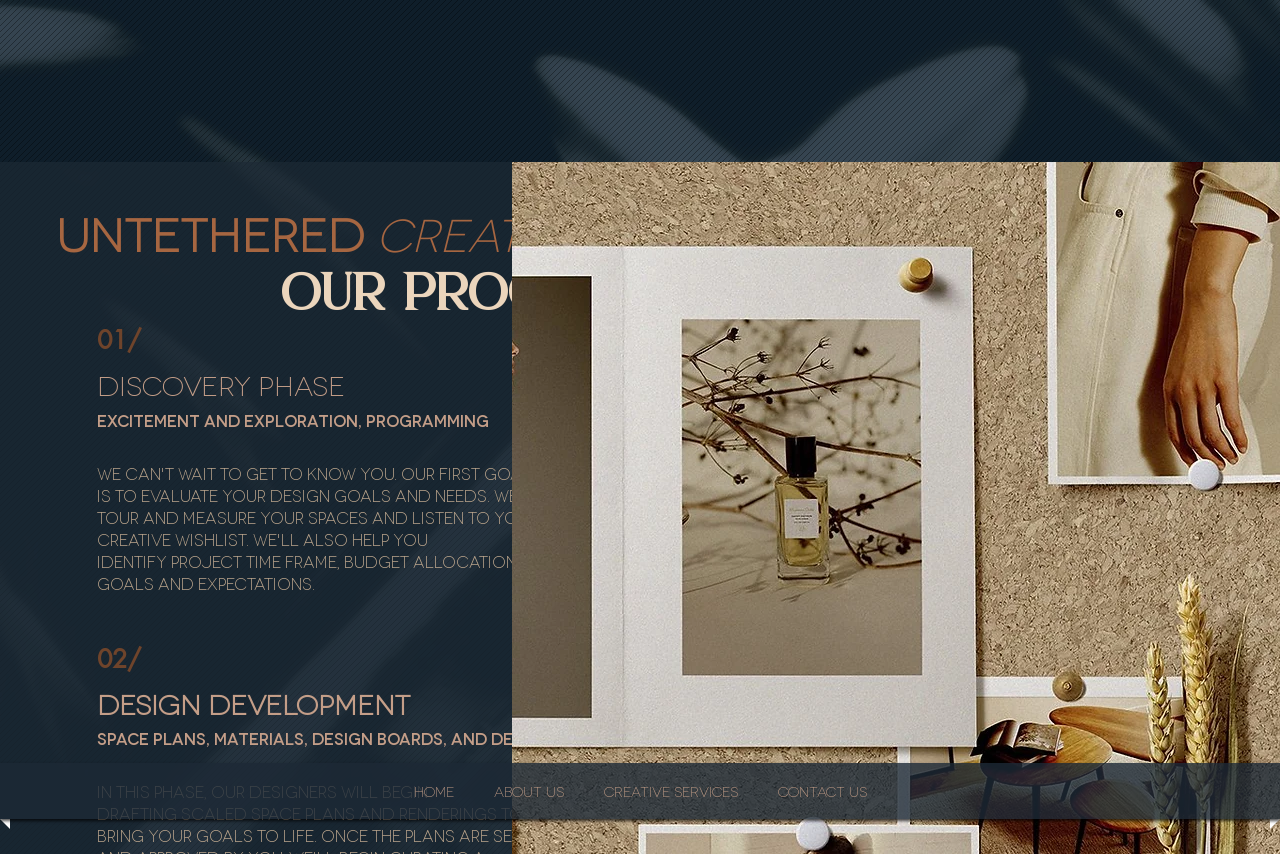Given the element description "HOME" in the screenshot, predict the bounding box coordinates of that UI element.

[0.311, 0.893, 0.366, 0.959]